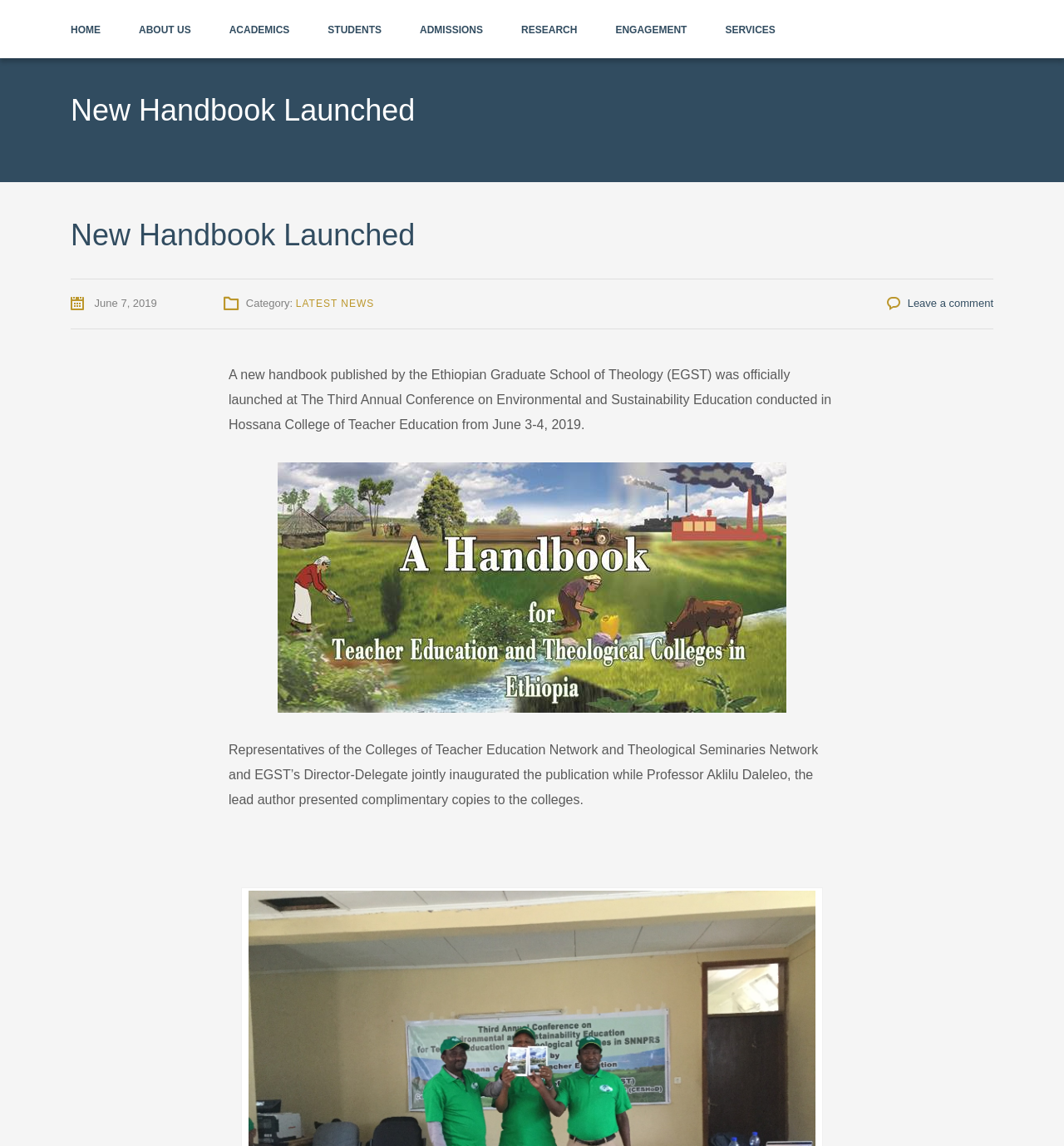Identify and extract the main heading of the webpage.

New Handbook Launched